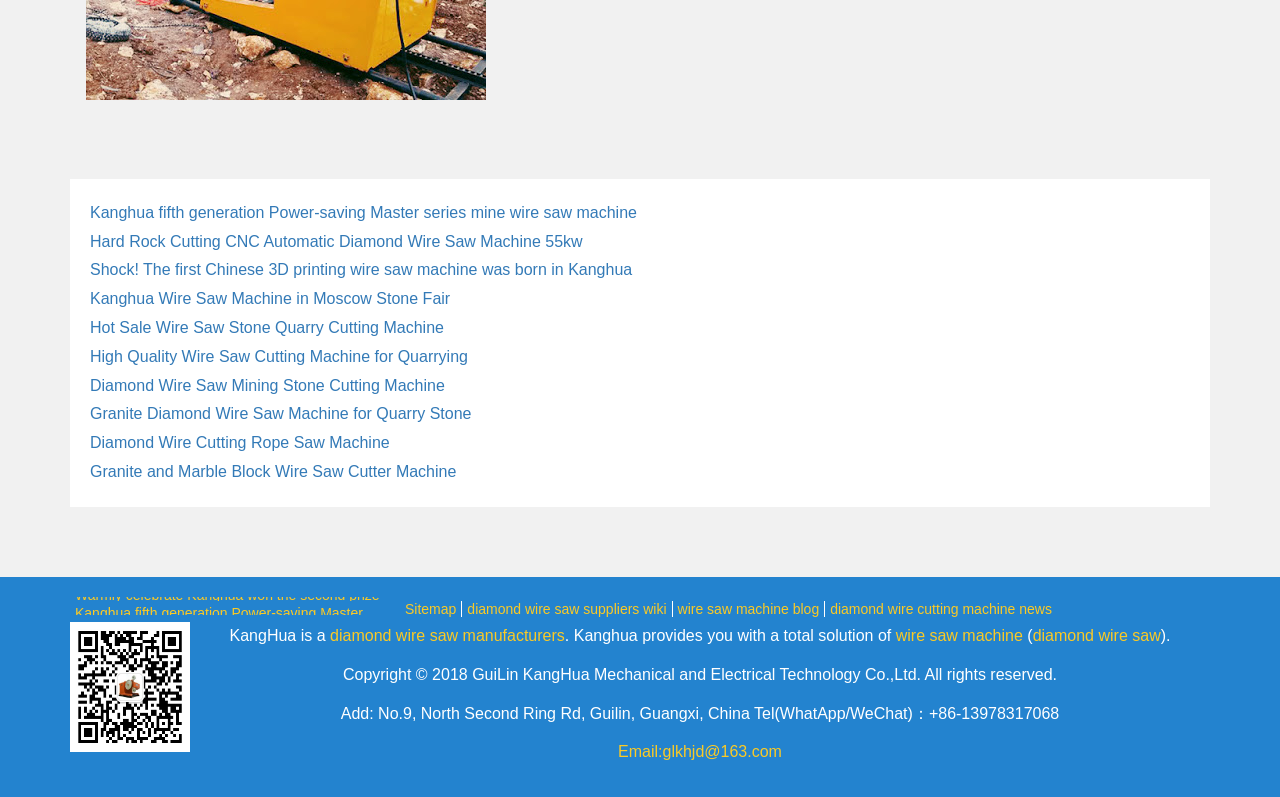Provide your answer in one word or a succinct phrase for the question: 
What is the company's phone number?

+86-13978317068